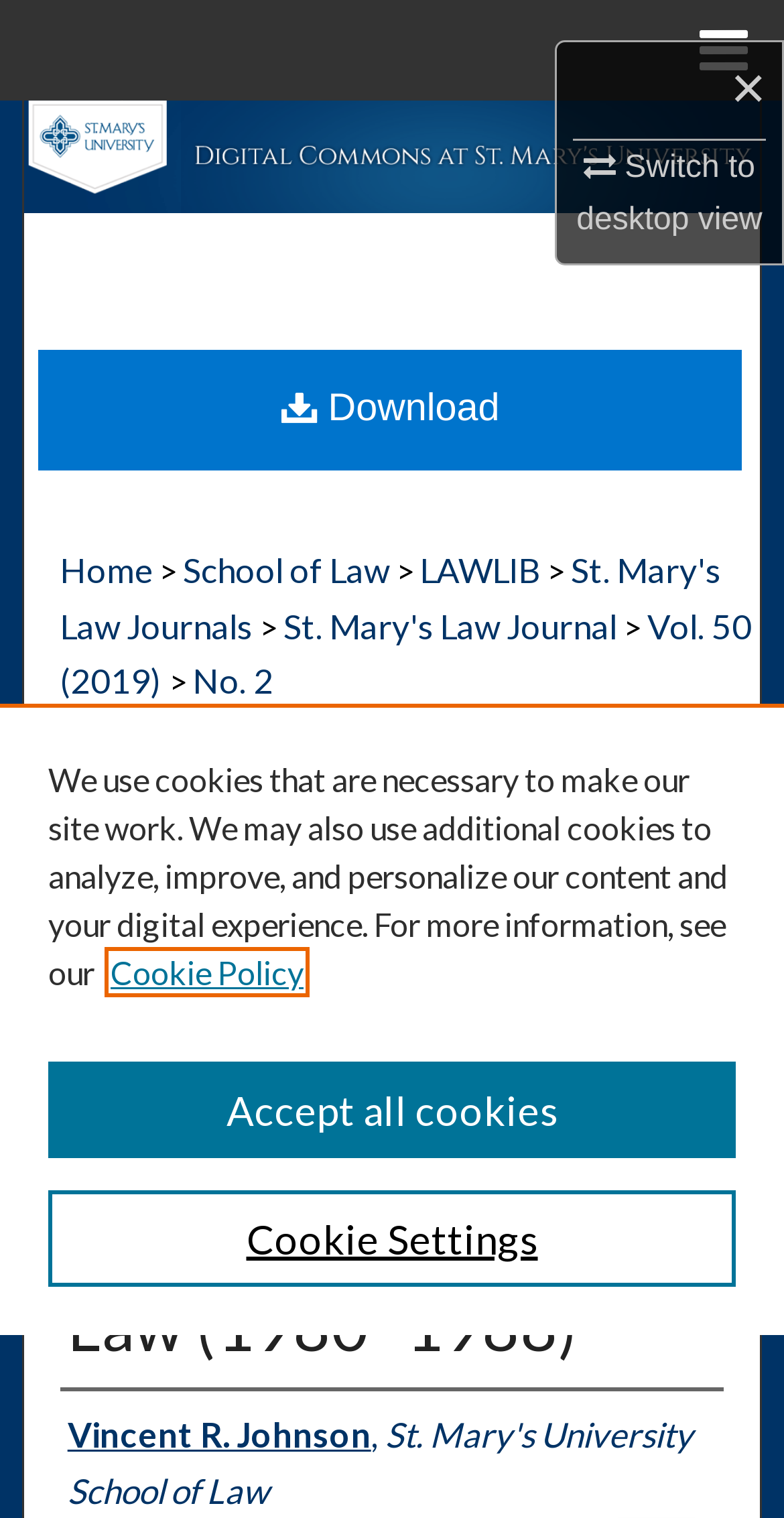What is the issue number of the law journal?
Give a one-word or short-phrase answer derived from the screenshot.

No. 2